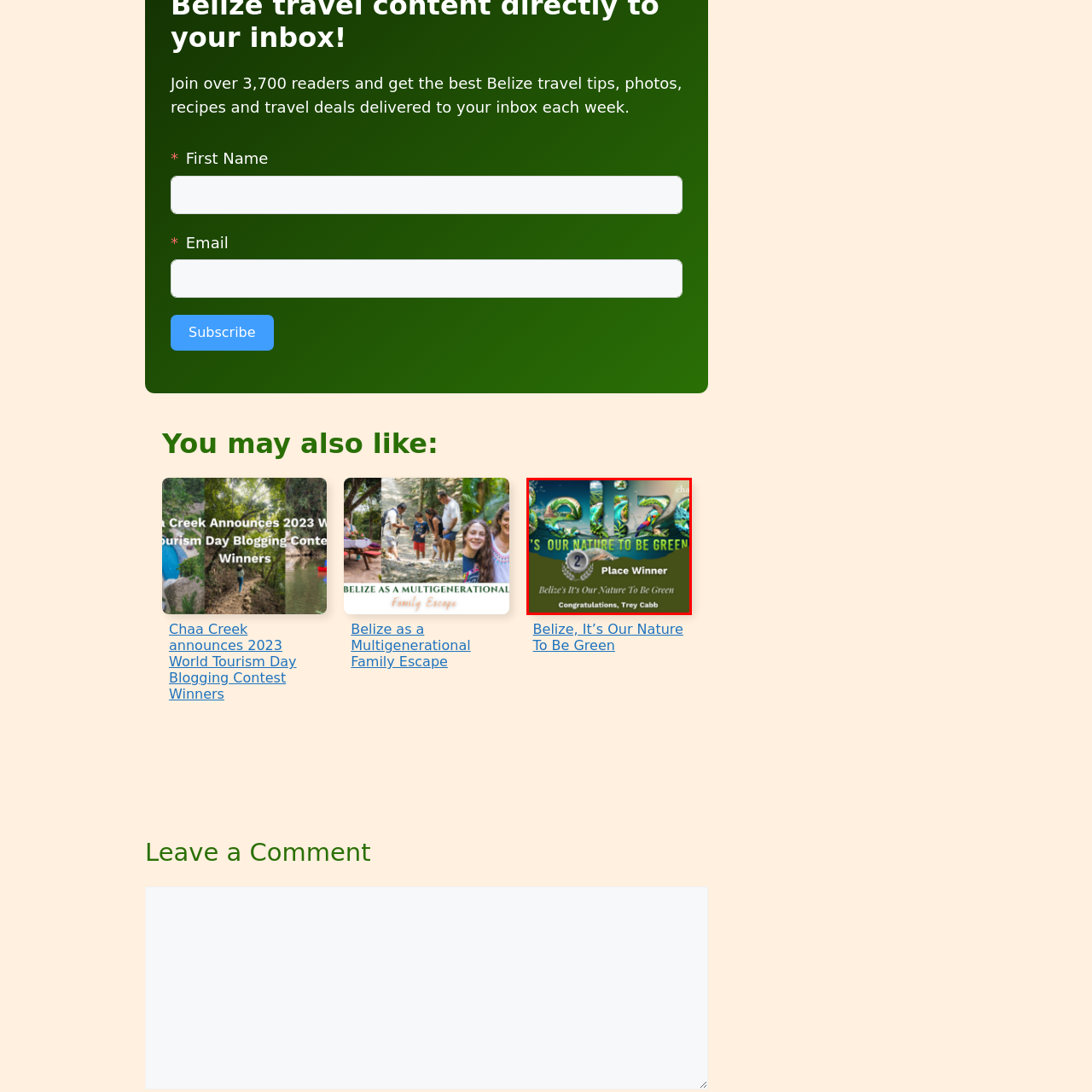Elaborate on the visual details of the image contained within the red boundary.

The image celebrates the achievement of Trey Cabb as the second-place winner in the contest titled "Belize's It's Our Nature To Be Green." Prominently displayed, the title features vibrant, nature-themed graphics that illustrate Belize's lush landscapes and wildlife. The award is framed within a shiny silver medal, enhancing the recognition of this accomplishment. The backdrop features the phrase "Belize, It’s Our Nature To Be Green," emphasizing the themes of environmental appreciation and eco-tourism. This image is part of a blog post highlighting the winners of the 2023 World Tourism Day Blogging Contest, showcasing the rich natural heritage and the importance of sustainability in Belize.